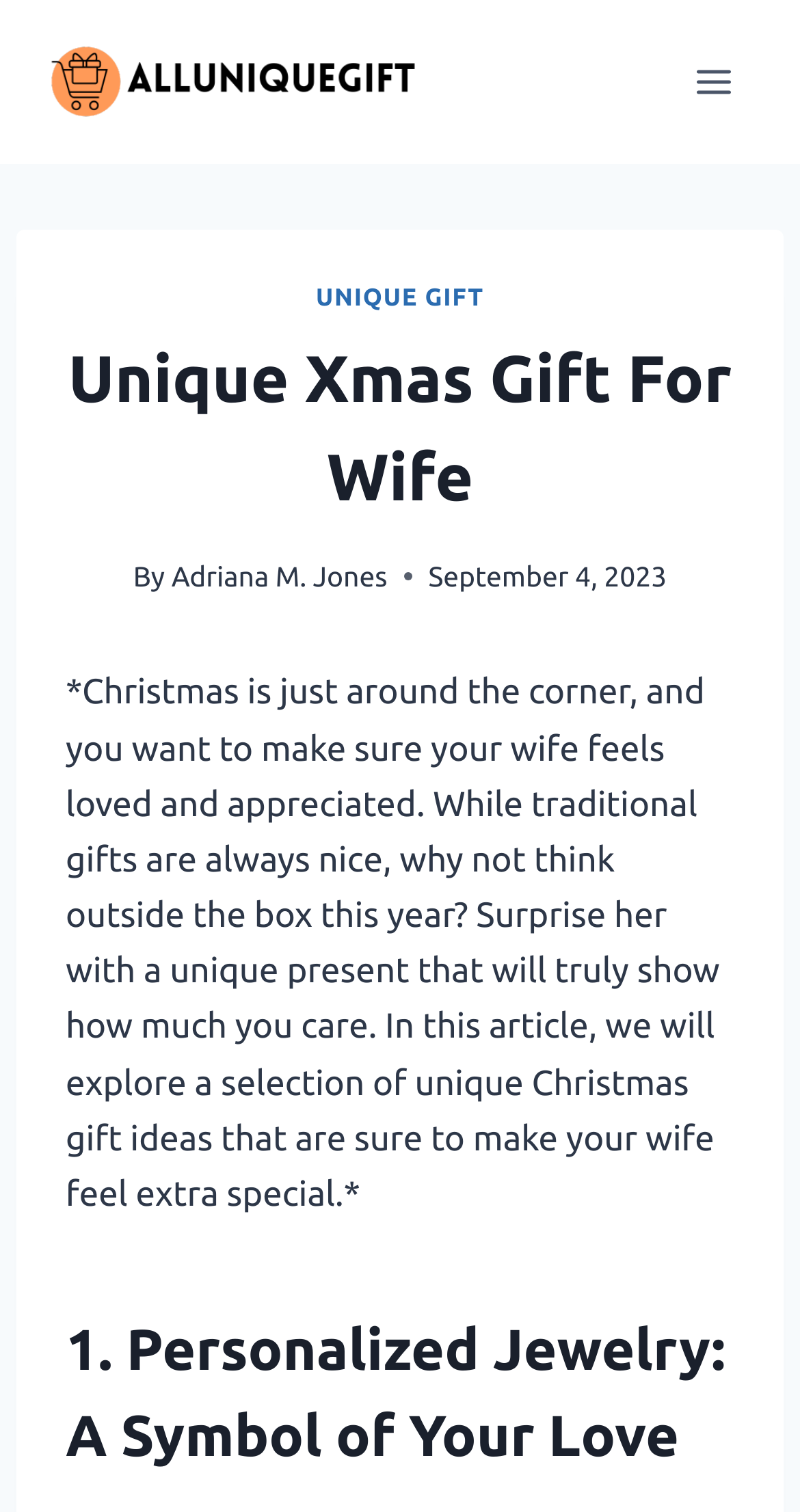What is the website about?
From the details in the image, provide a complete and detailed answer to the question.

The website is about unique Christmas gifts for wife, as indicated by the main heading 'Unique Xmas Gift For Wife' and the introduction, which talks about finding a unique present for your wife.